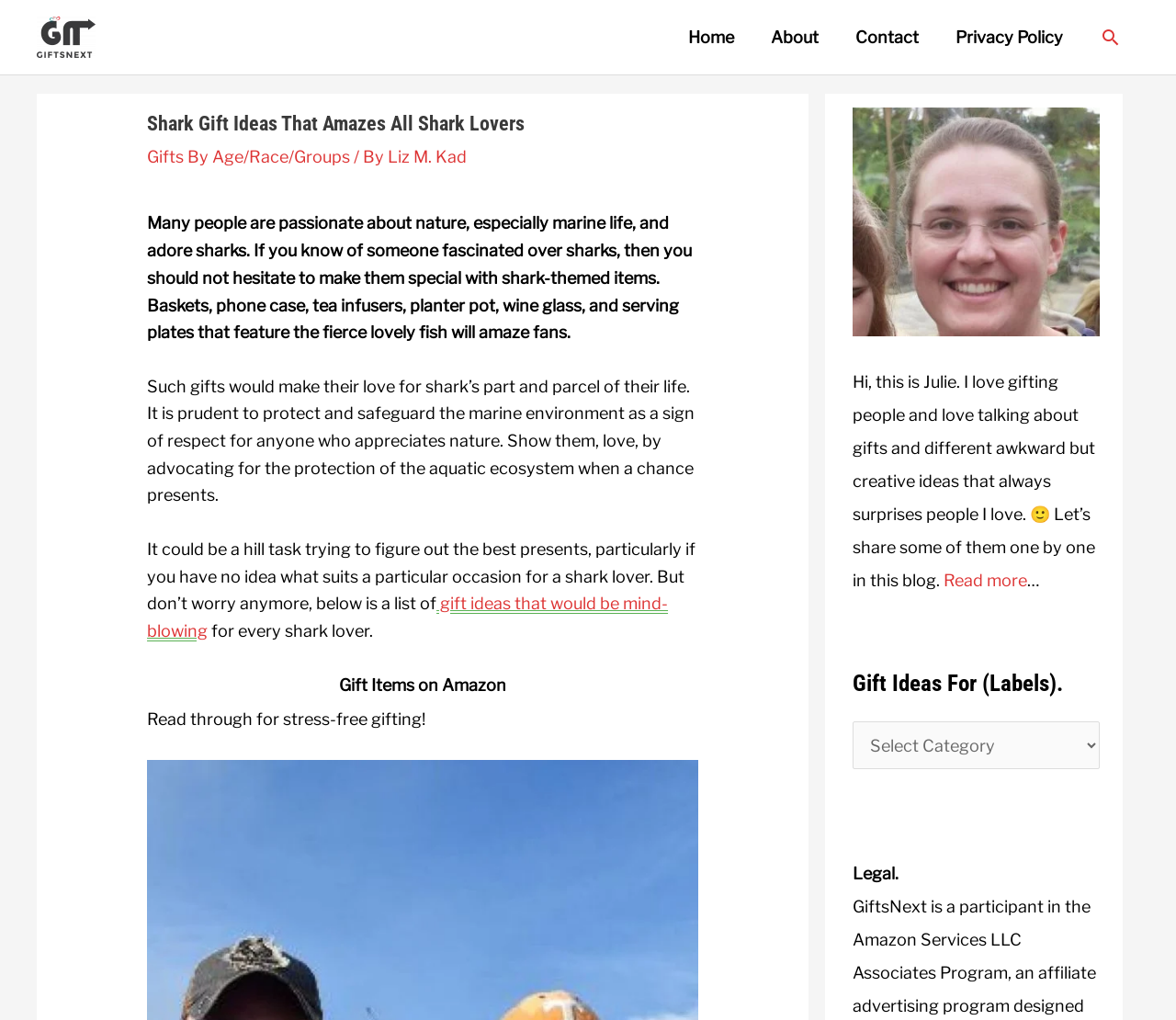What is the website about?
Answer the question with a thorough and detailed explanation.

Based on the webpage content, it appears that the website is focused on providing gift ideas for people who love sharks. The text mentions 'shark-themed items' and 'gift ideas that would be mind-blowing' for shark lovers, indicating that the website is dedicated to helping users find suitable gifts for shark enthusiasts.